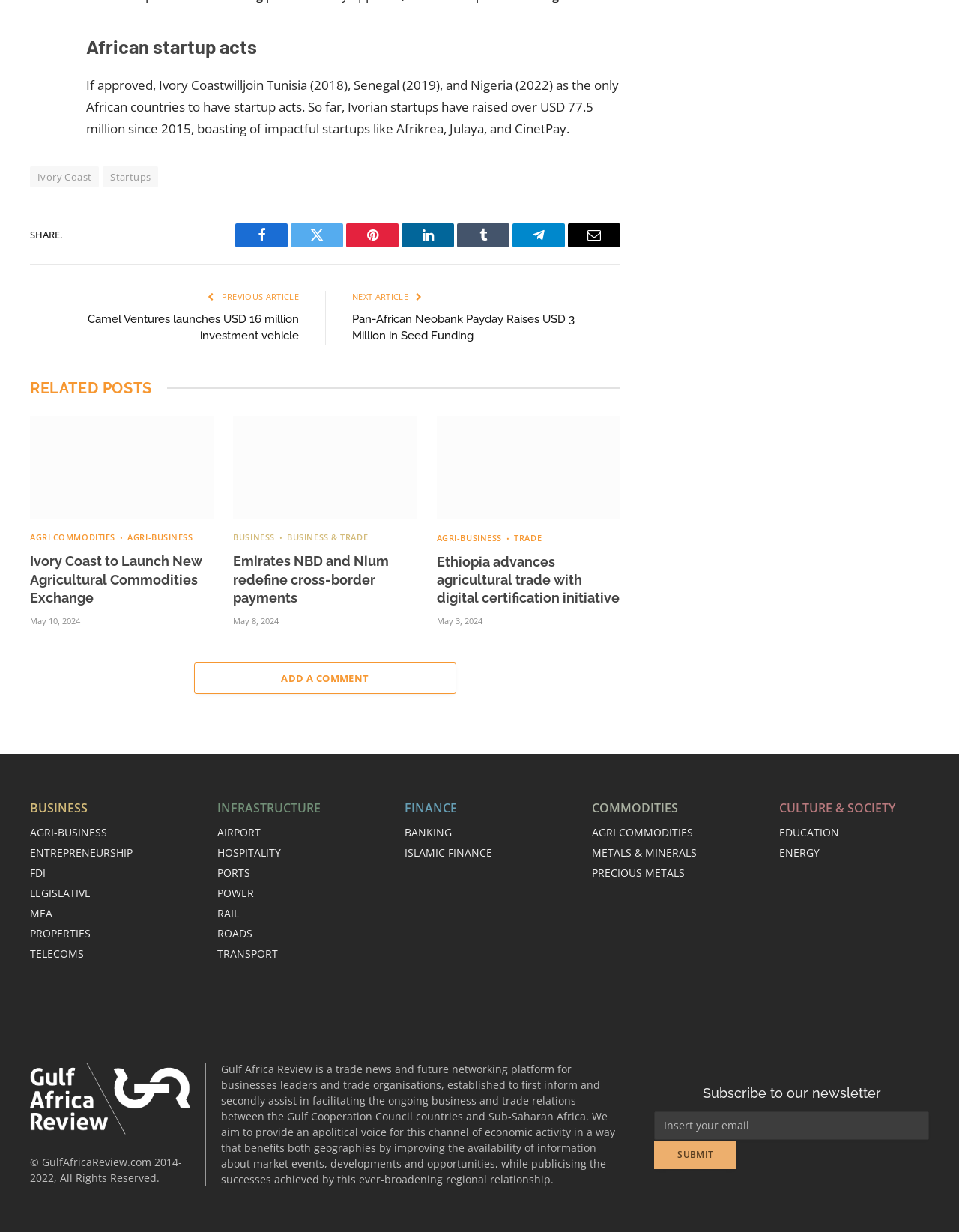Can you find the bounding box coordinates for the element to click on to achieve the instruction: "Subscribe to the newsletter"?

[0.682, 0.902, 0.969, 0.925]